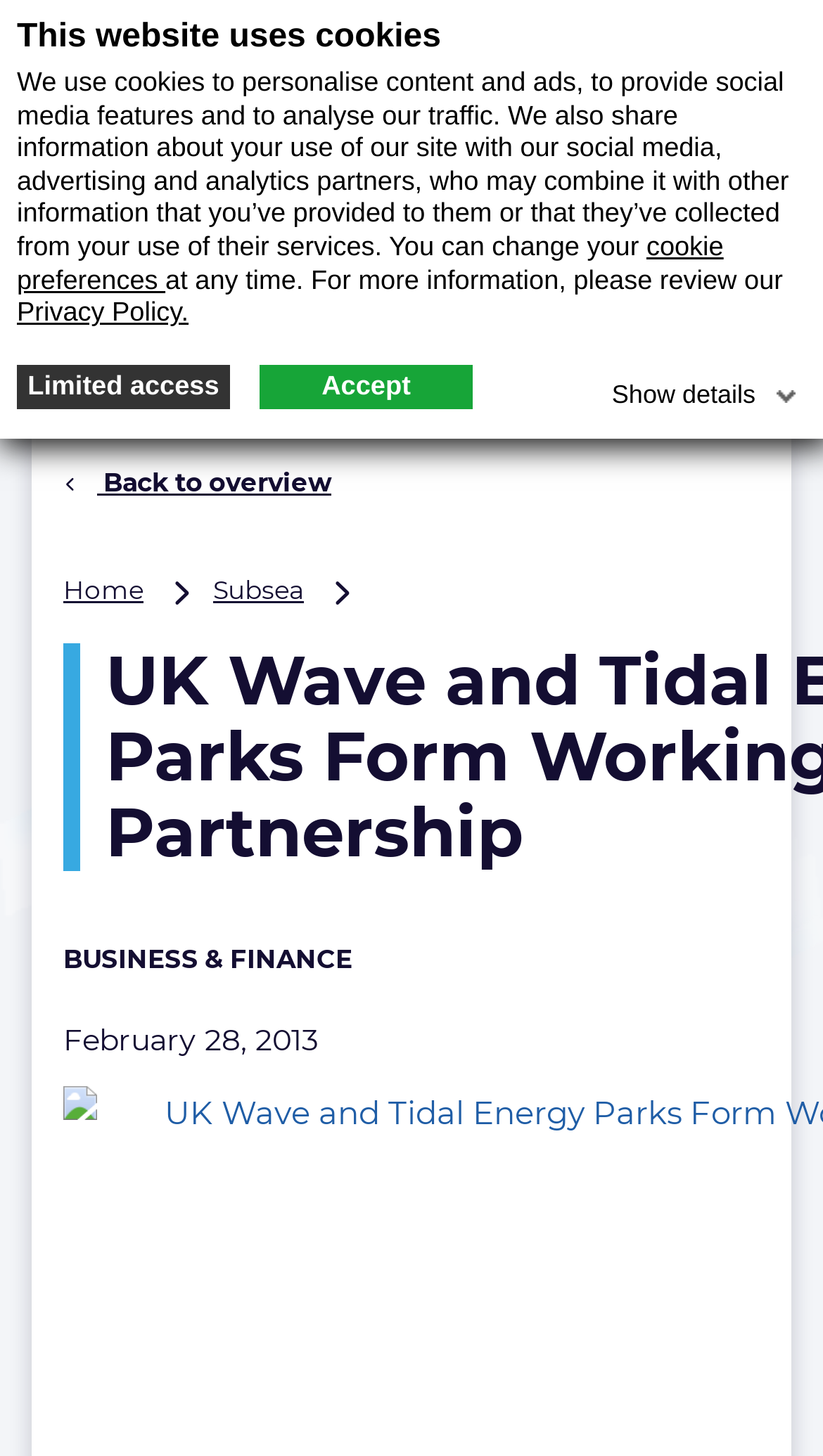Locate the UI element described by alt="Home" in the provided webpage screenshot. Return the bounding box coordinates in the format (top-left x, top-left y, bottom-right x, bottom-right y), ensuring all values are between 0 and 1.

[0.038, 0.014, 0.4, 0.072]